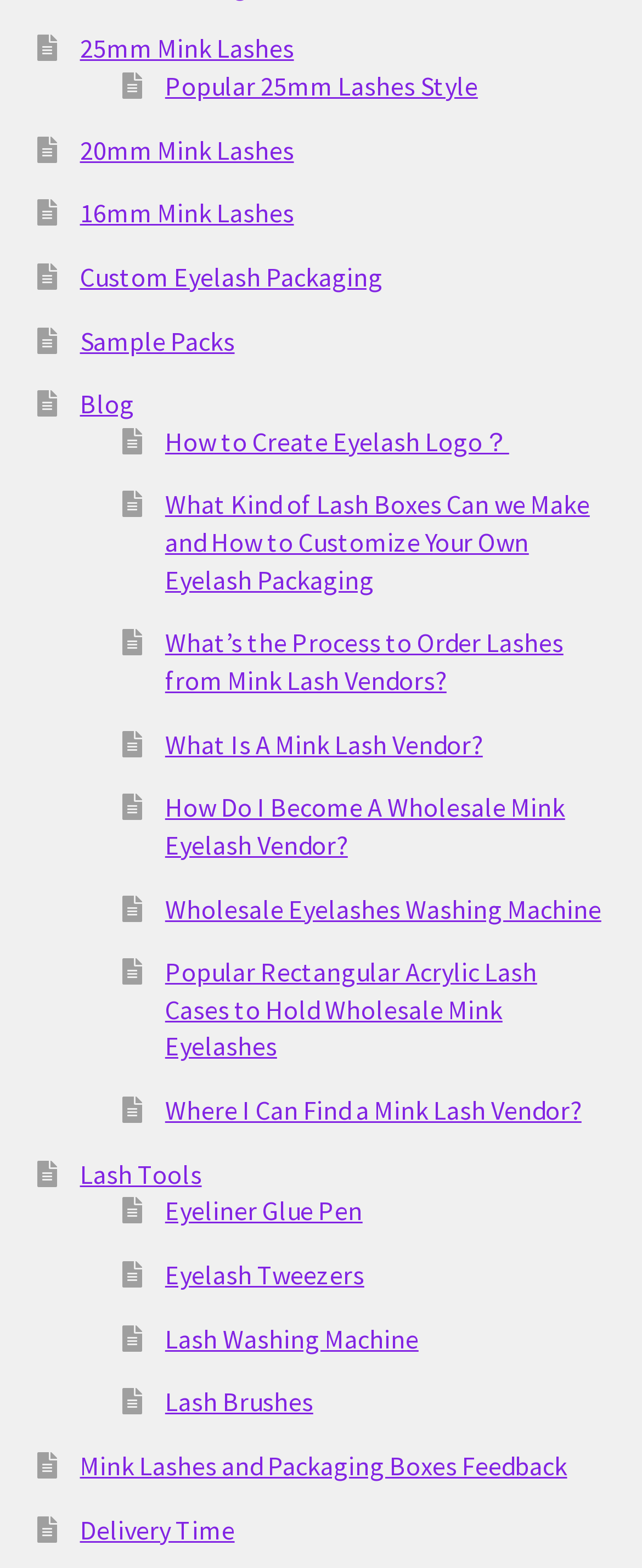Using the details from the image, please elaborate on the following question: What type of information can be found in the 'Blog' section?

The 'Blog' section on the webpage contains links to various articles, such as 'How to Create Eyelash Logo？', 'What Kind of Lash Boxes Can we Make and How to Customize Your Own Eyelash Packaging', and 'What’s the Process to Order Lashes from Mink Lash Vendors?'. These article titles suggest that the 'Blog' section provides information related to lashes, eyelash packaging, and the process of ordering lashes.